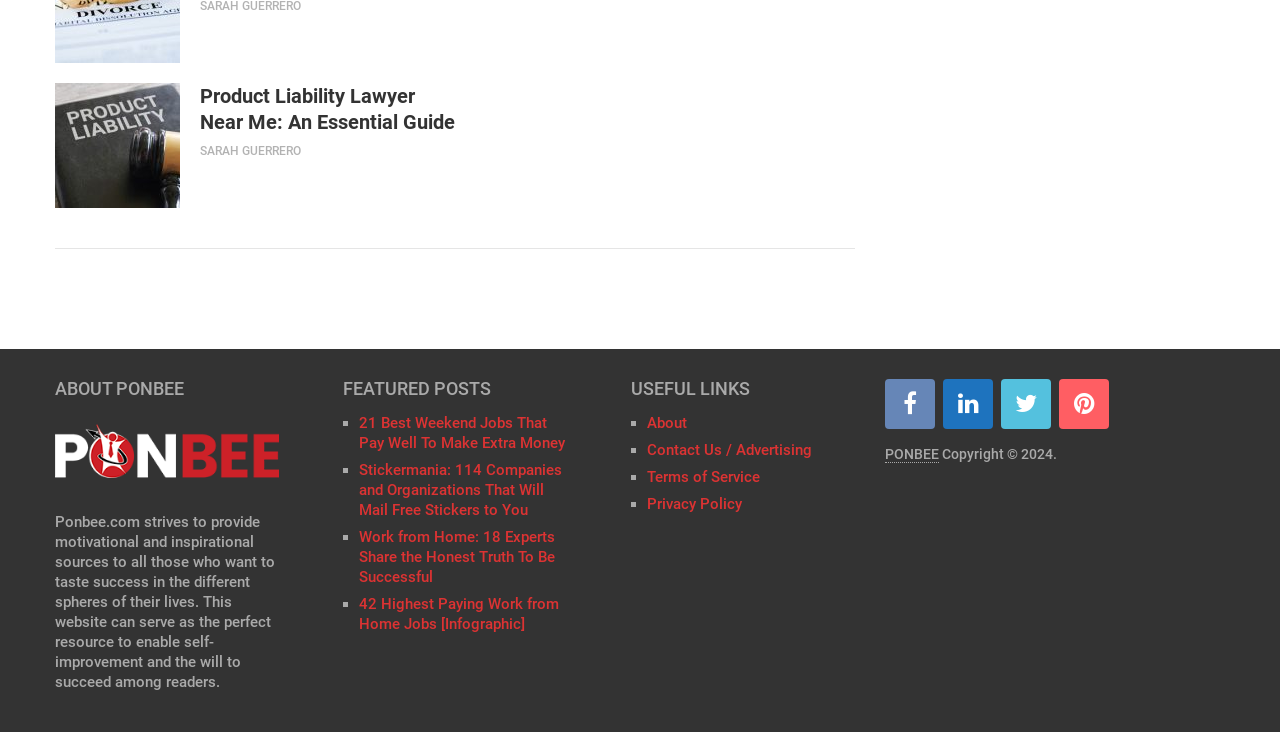Locate the bounding box coordinates of the clickable element to fulfill the following instruction: "Read the 'ABOUT PONBEE' heading". Provide the coordinates as four float numbers between 0 and 1 in the format [left, top, right, bottom].

[0.043, 0.519, 0.218, 0.544]